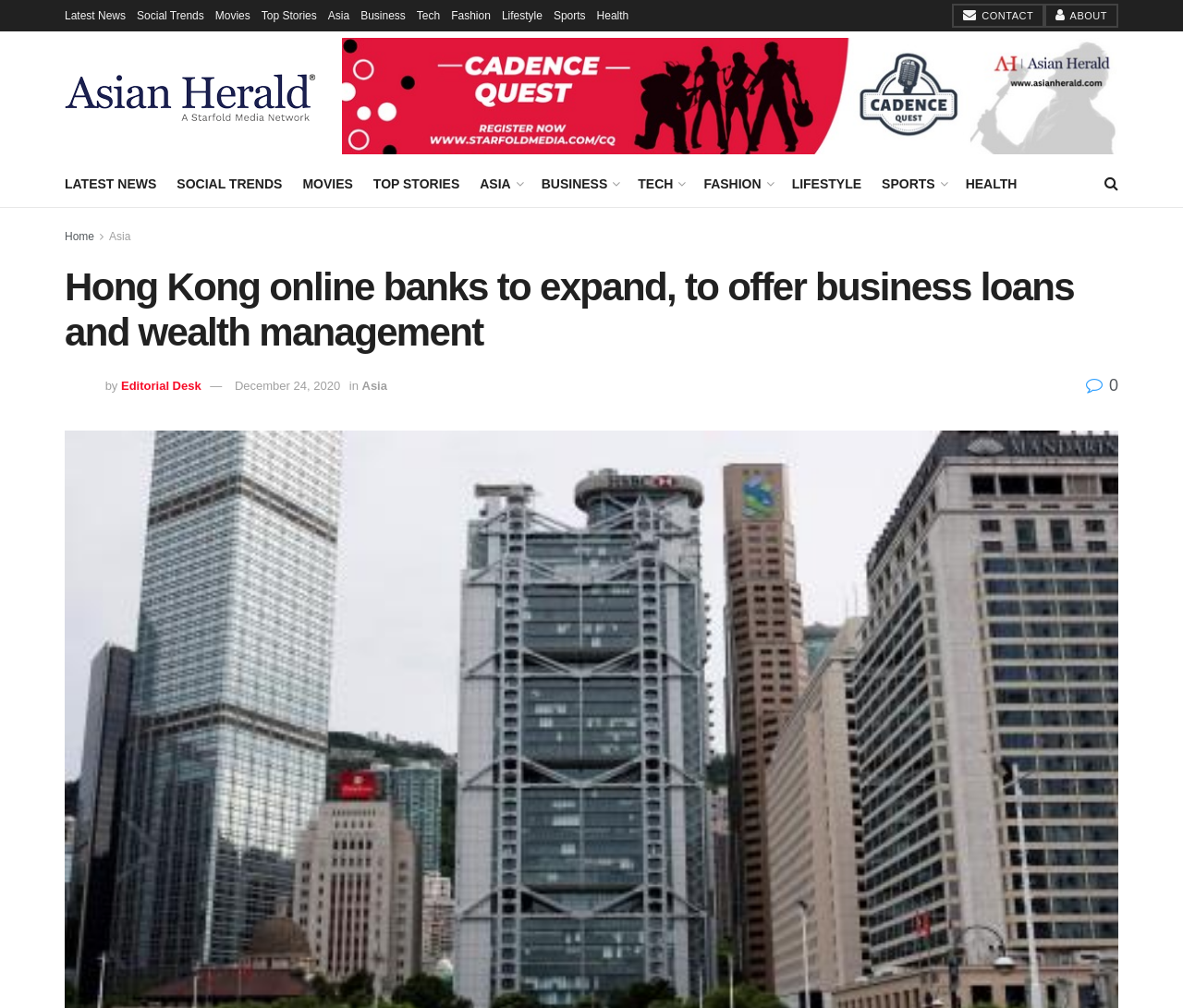Determine the bounding box coordinates for the clickable element required to fulfill the instruction: "Click on Latest News". Provide the coordinates as four float numbers between 0 and 1, i.e., [left, top, right, bottom].

[0.055, 0.0, 0.106, 0.031]